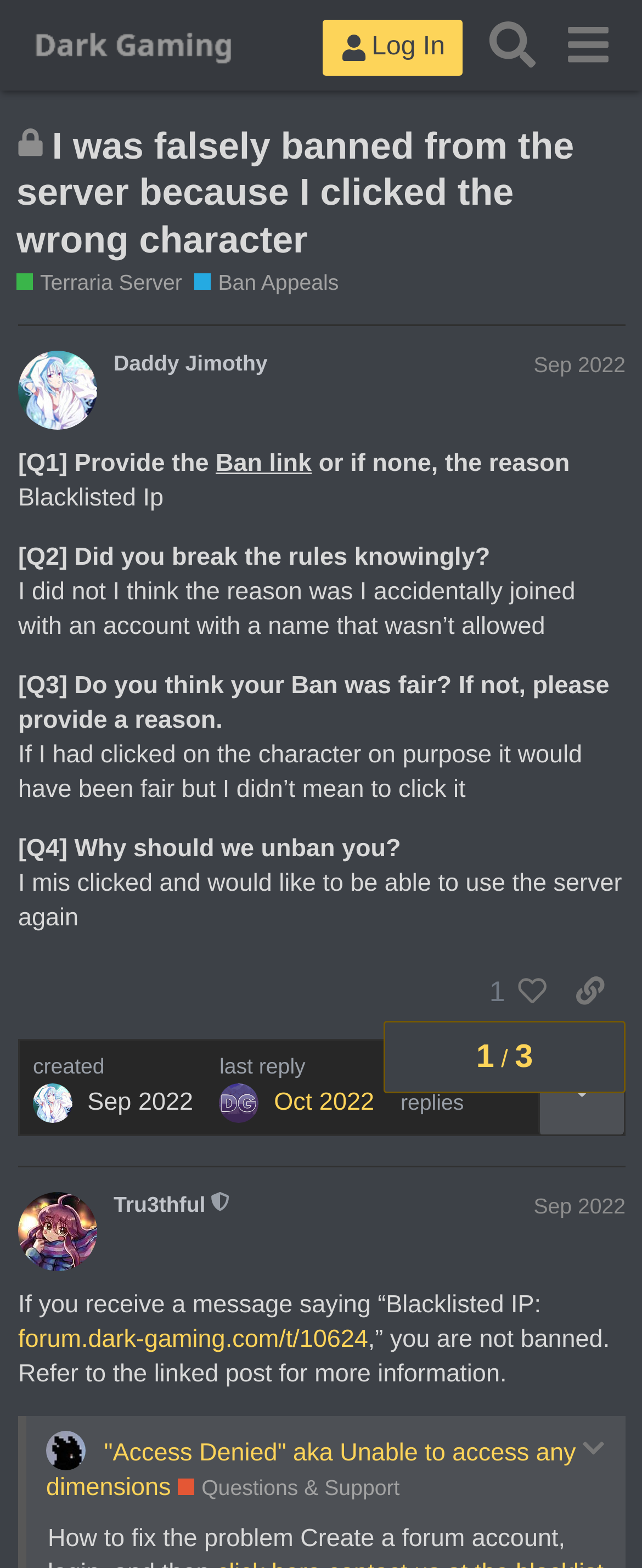Given the description "last reply Oct 2022", provide the bounding box coordinates of the corresponding UI element.

[0.342, 0.672, 0.583, 0.716]